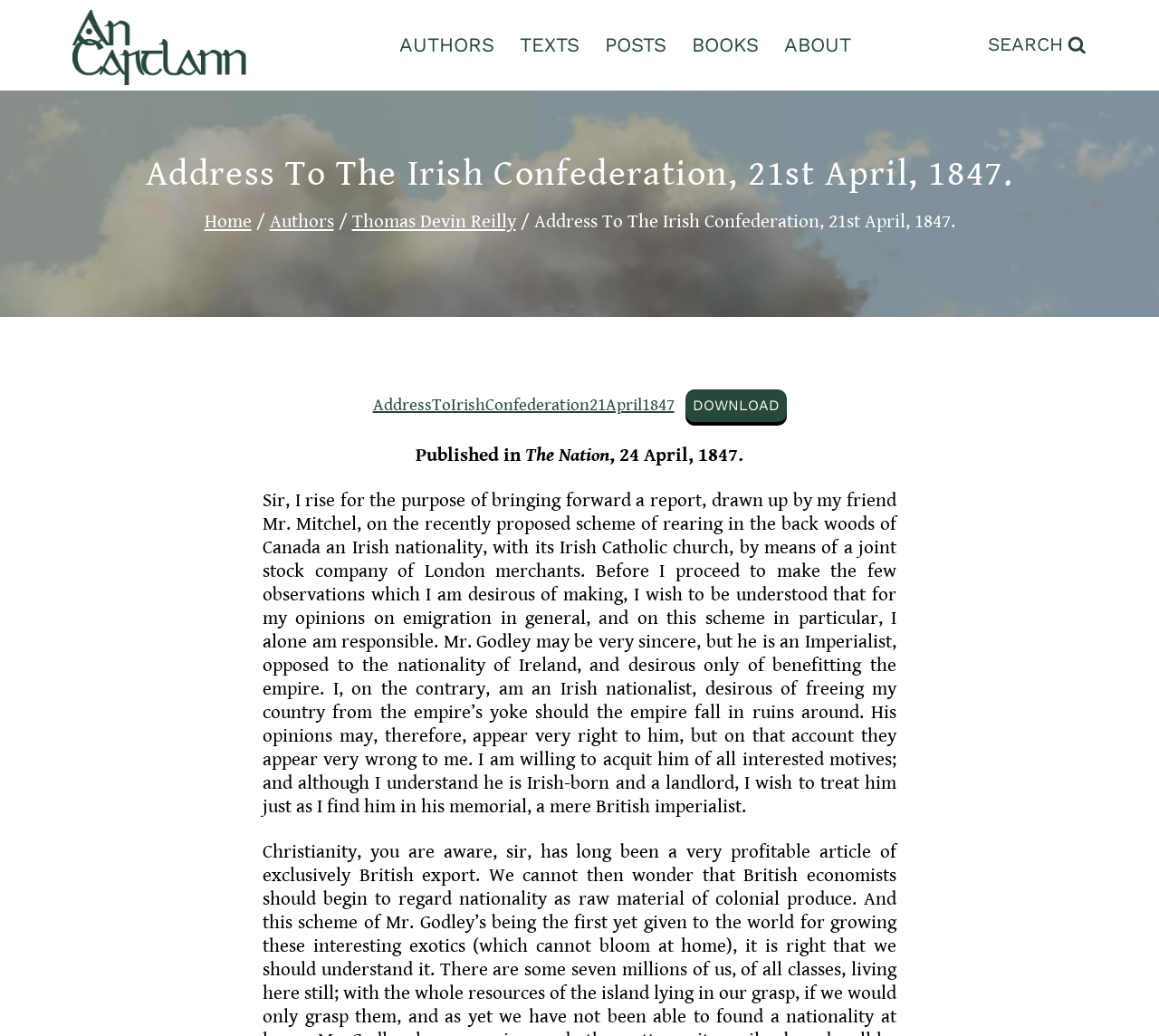Can you find the bounding box coordinates of the area I should click to execute the following instruction: "Click the 'TEXTS' link"?

[0.438, 0.03, 0.511, 0.057]